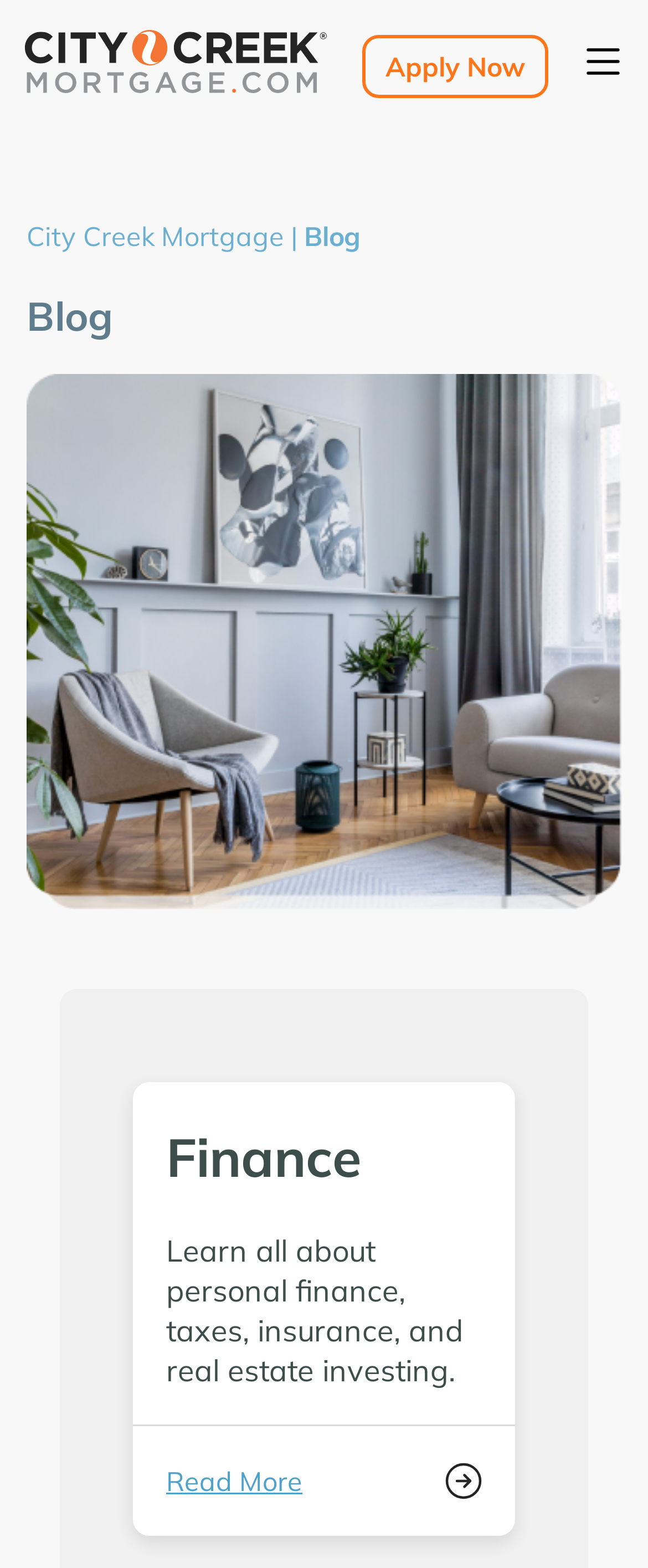Answer the question below using just one word or a short phrase: 
What is the text on the top-left link?

City Creek Mortgage